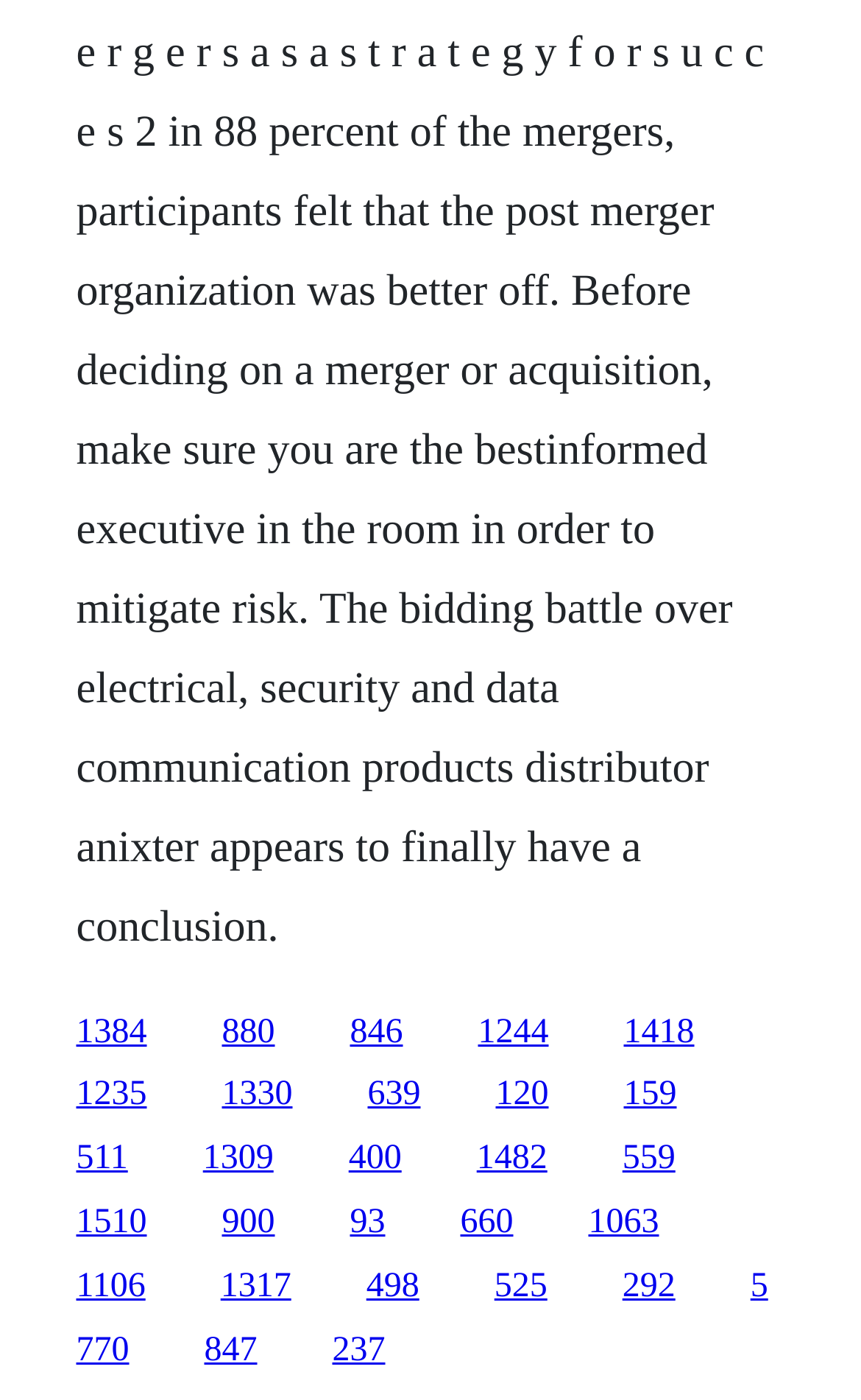Pinpoint the bounding box coordinates of the element to be clicked to execute the instruction: "access the fifteenth link".

[0.554, 0.814, 0.636, 0.841]